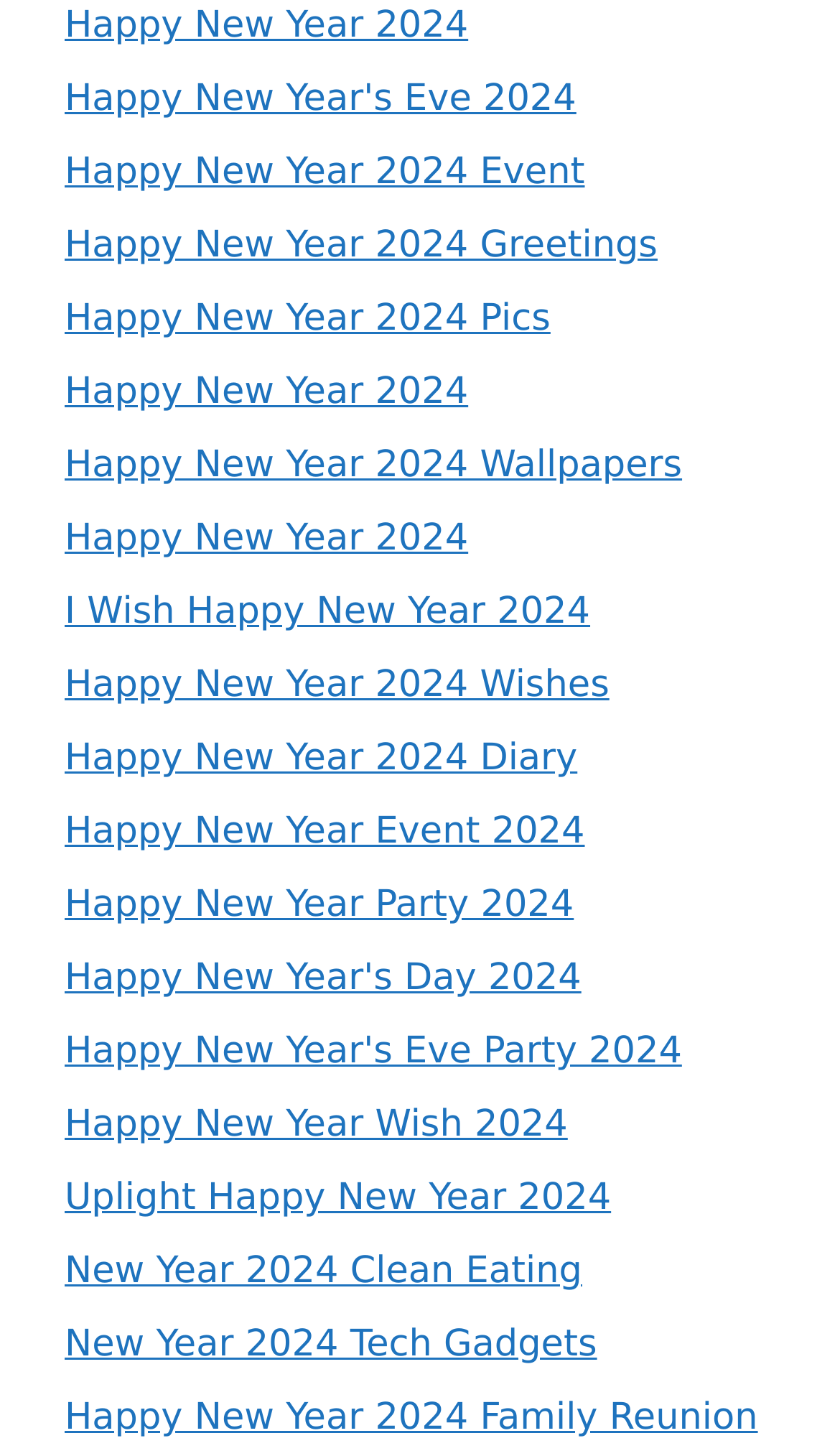Bounding box coordinates are given in the format (top-left x, top-left y, bottom-right x, bottom-right y). All values should be floating point numbers between 0 and 1. Provide the bounding box coordinate for the UI element described as: Happy New Year Event 2024

[0.077, 0.557, 0.696, 0.587]